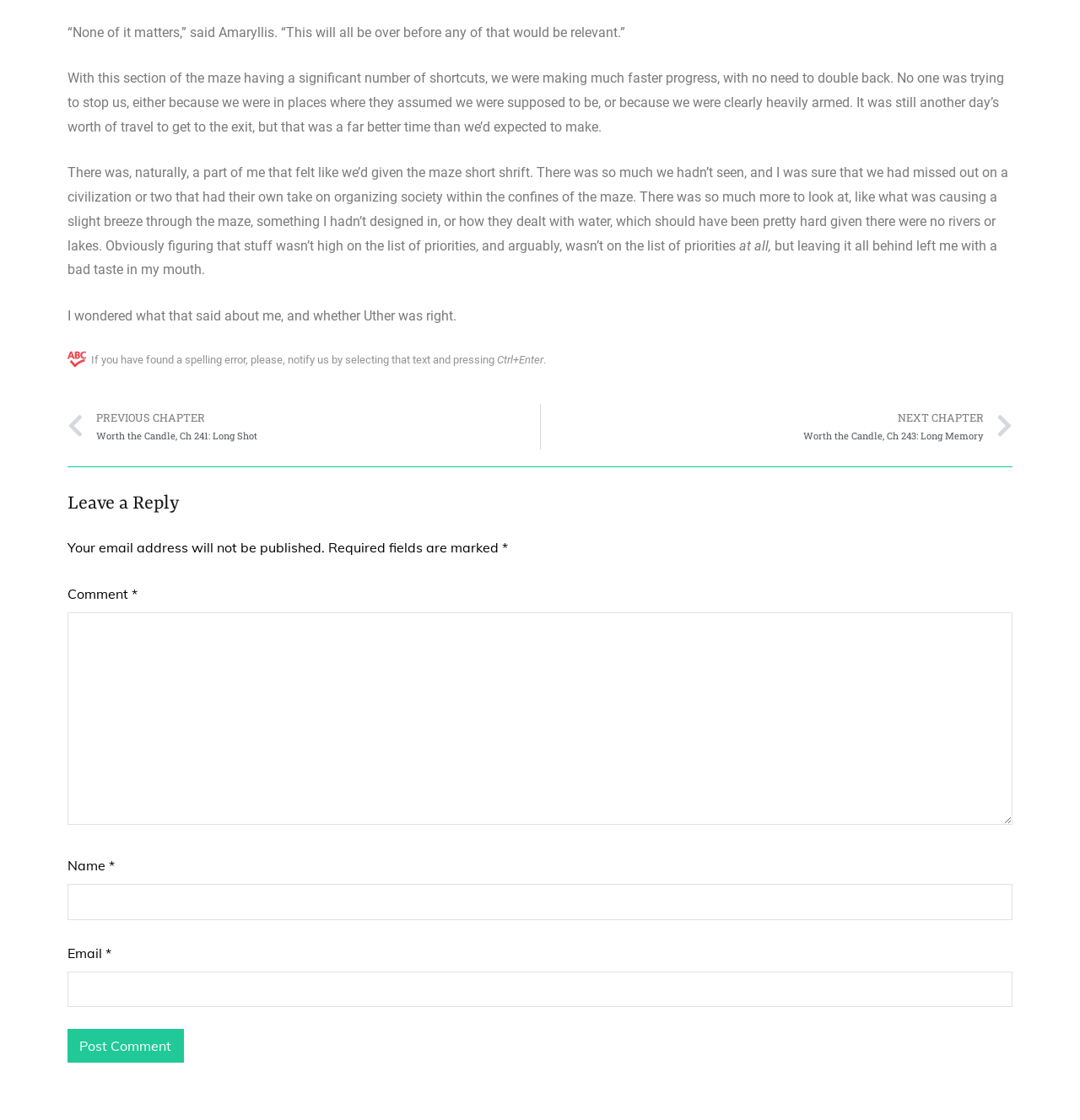Provide the bounding box coordinates of the HTML element described by the text: "name="submit" value="Post Comment"".

[0.062, 0.919, 0.17, 0.949]